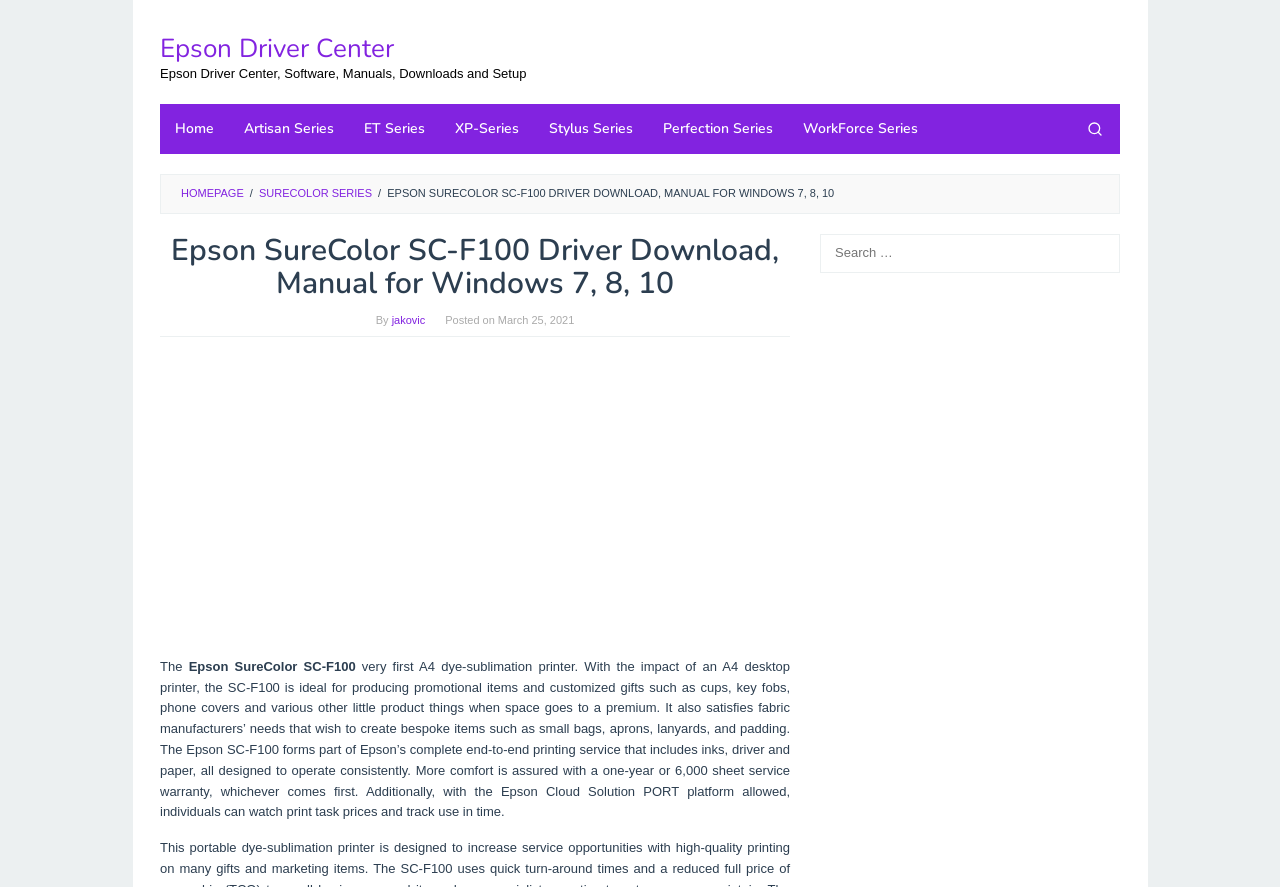Respond to the question with just a single word or phrase: 
What is the name of the printer?

Epson SureColor SC-F100